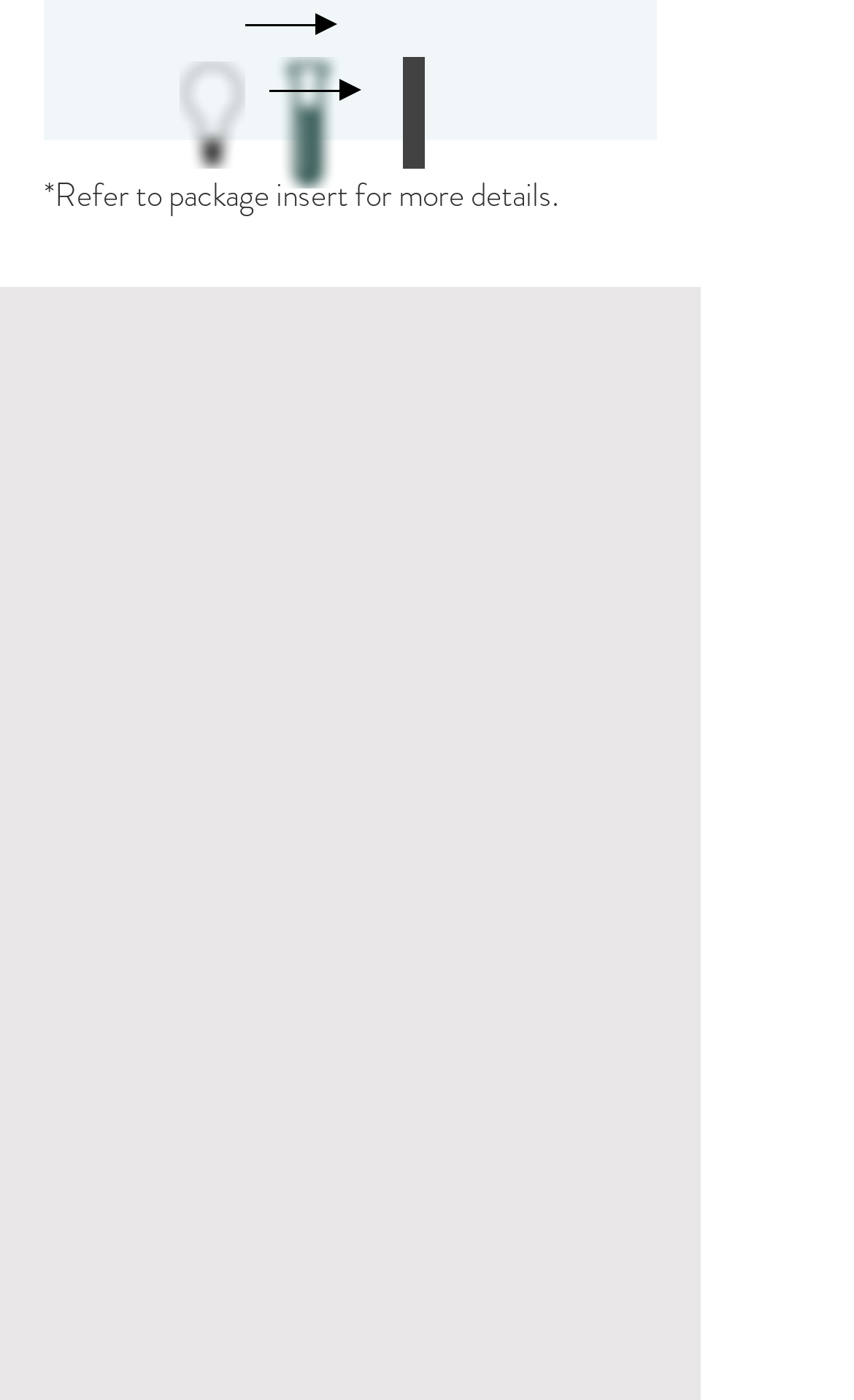Please respond to the question using a single word or phrase:
What is the logo image filename?

TecoDiagnostics_LogoBlack.png